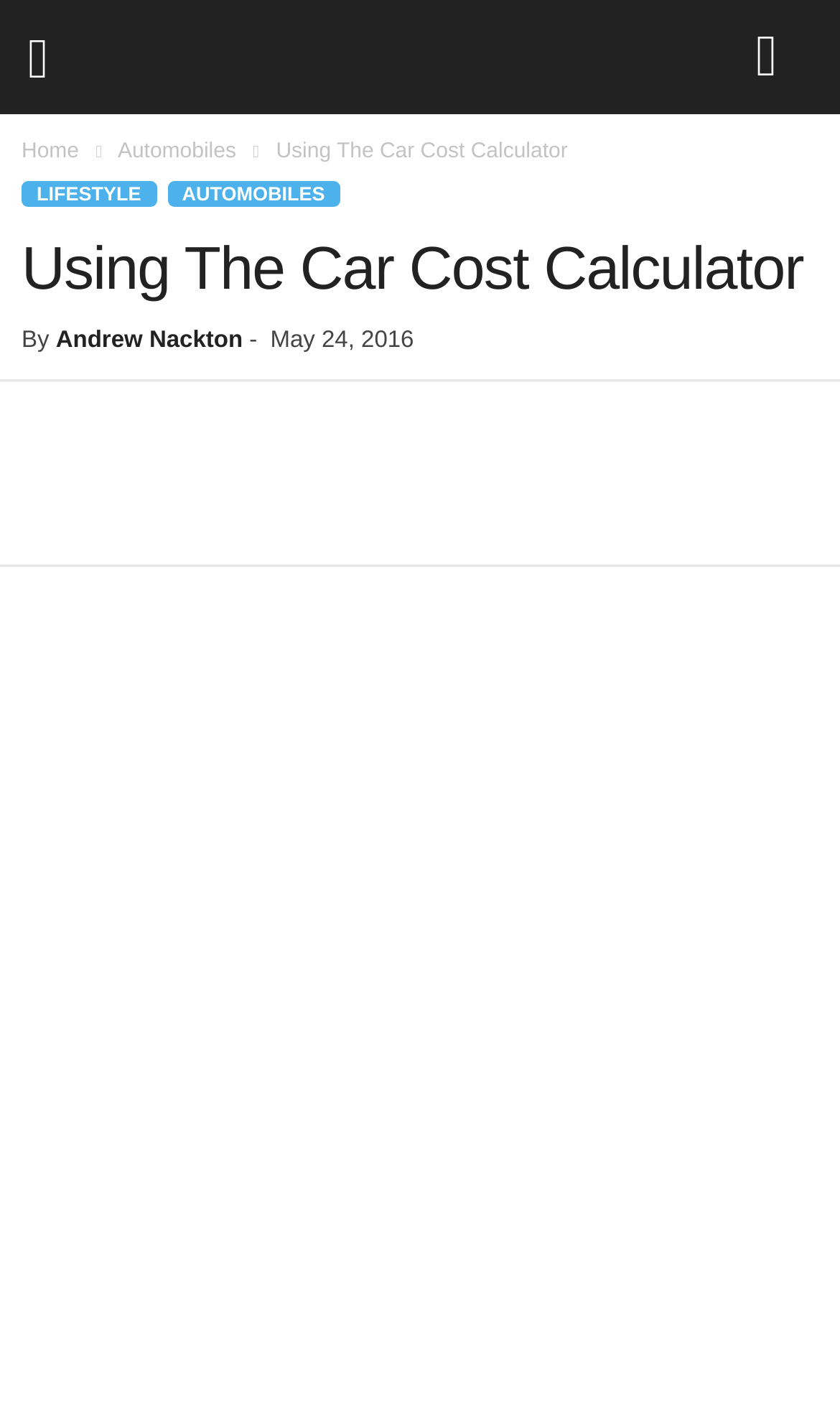Using the element description provided, determine the bounding box coordinates in the format (top-left x, top-left y, bottom-right x, bottom-right y). Ensure that all values are floating point numbers between 0 and 1. Element description: Twitter

[0.144, 0.324, 0.246, 0.385]